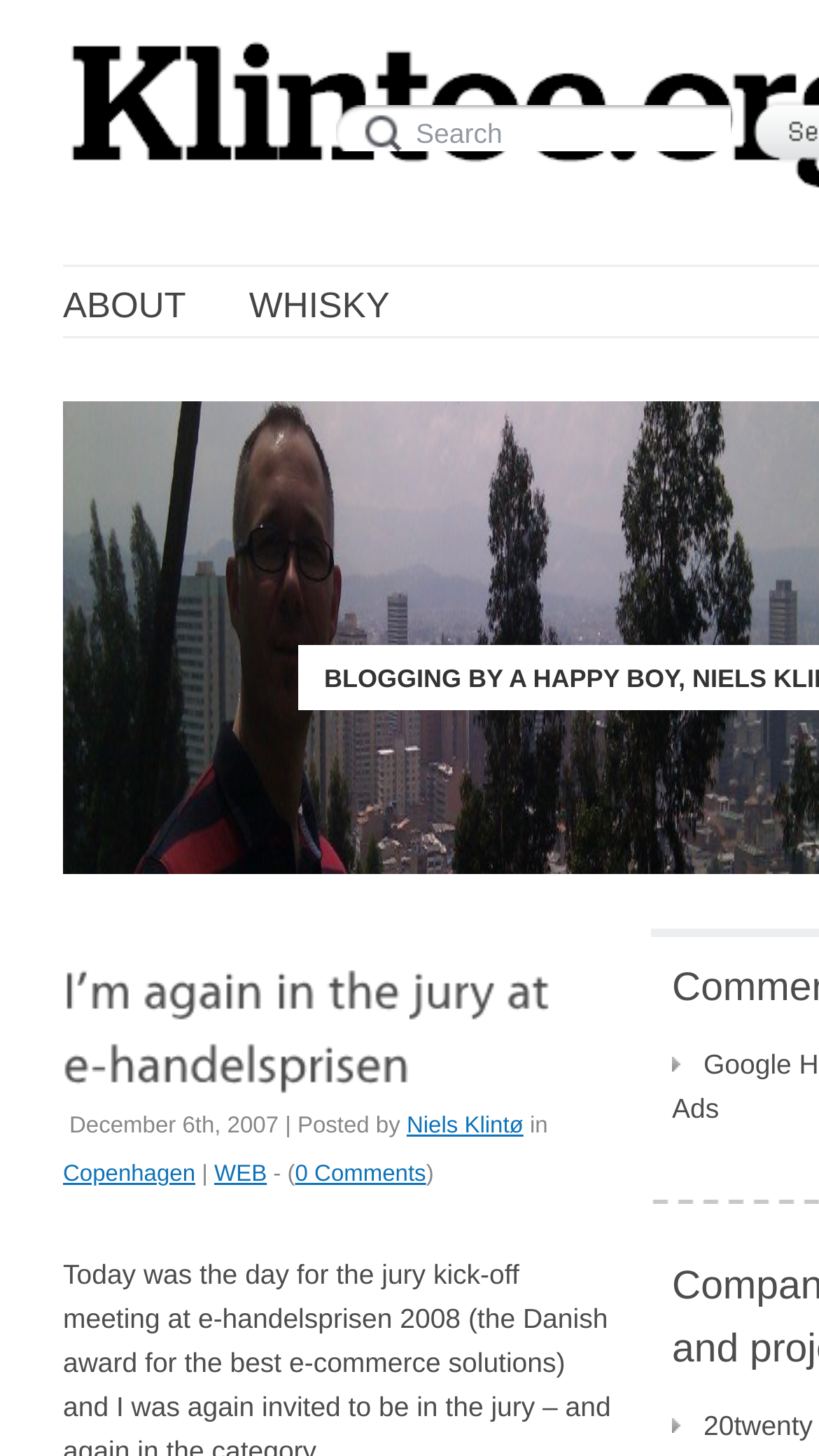What is the date of the latest article?
Carefully analyze the image and provide a detailed answer to the question.

I found the date by looking at the text 'December 6th, 2007' which is located near the author's name and appears to be the date of the latest article.